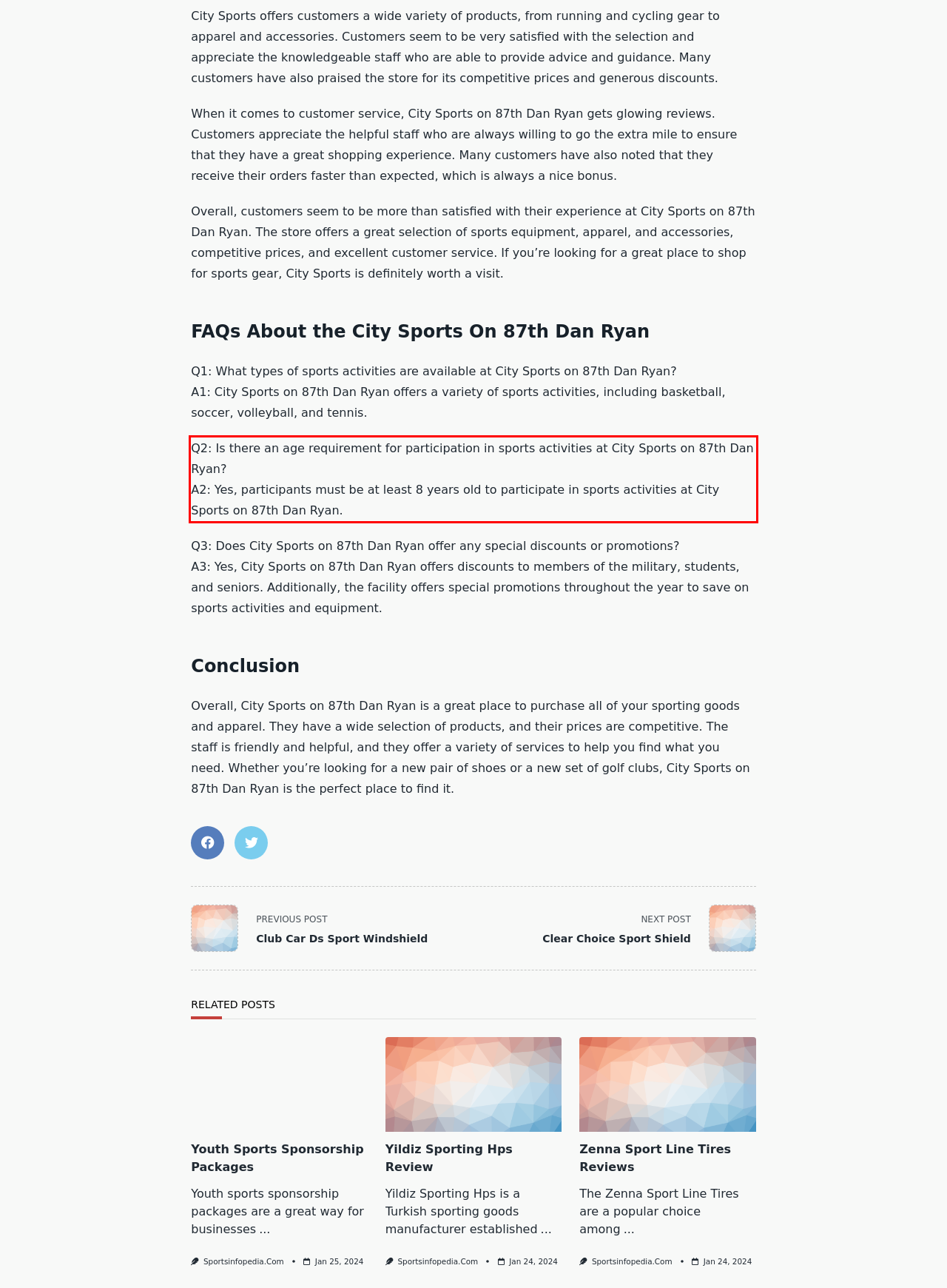There is a UI element on the webpage screenshot marked by a red bounding box. Extract and generate the text content from within this red box.

Q2: Is there an age requirement for participation in sports activities at City Sports on 87th Dan Ryan? A2: Yes, participants must be at least 8 years old to participate in sports activities at City Sports on 87th Dan Ryan.